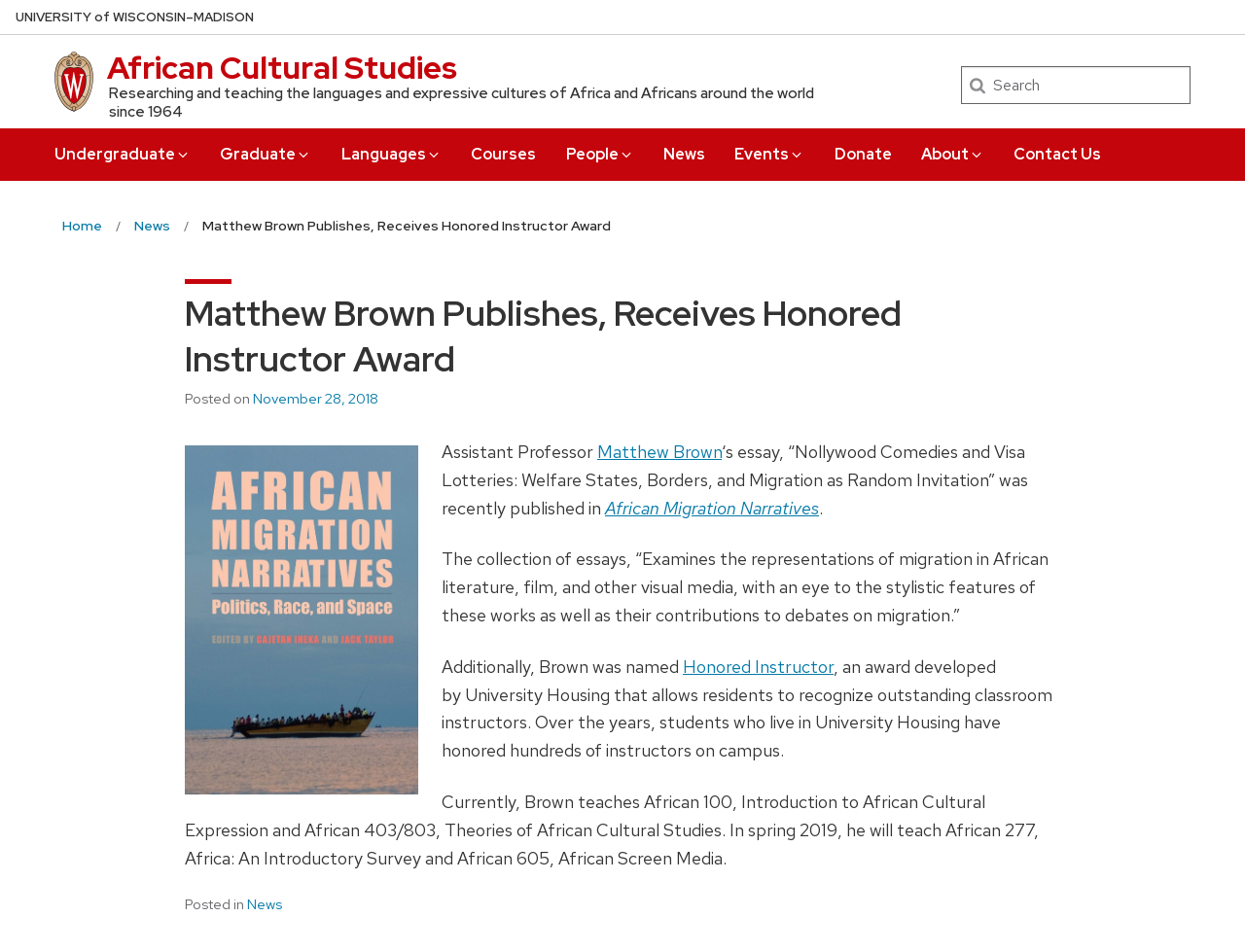Examine the image carefully and respond to the question with a detailed answer: 
What is the title of the collection of essays?

I found the answer by reading the text in the article section, which states that Matthew Brown's essay was published in 'African Migration Narratives'.